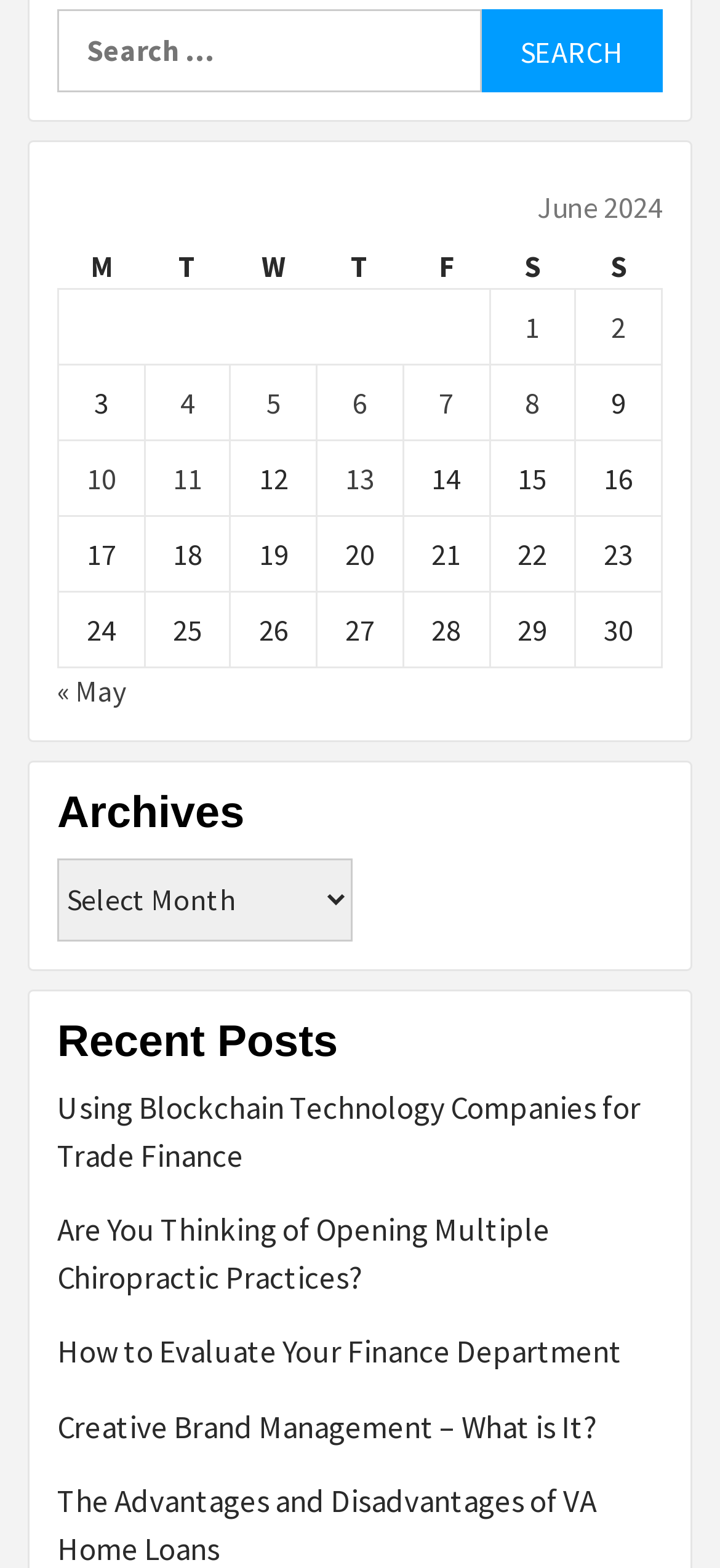Given the following UI element description: "parent_node: Search for: value="Search"", find the bounding box coordinates in the webpage screenshot.

[0.668, 0.006, 0.92, 0.059]